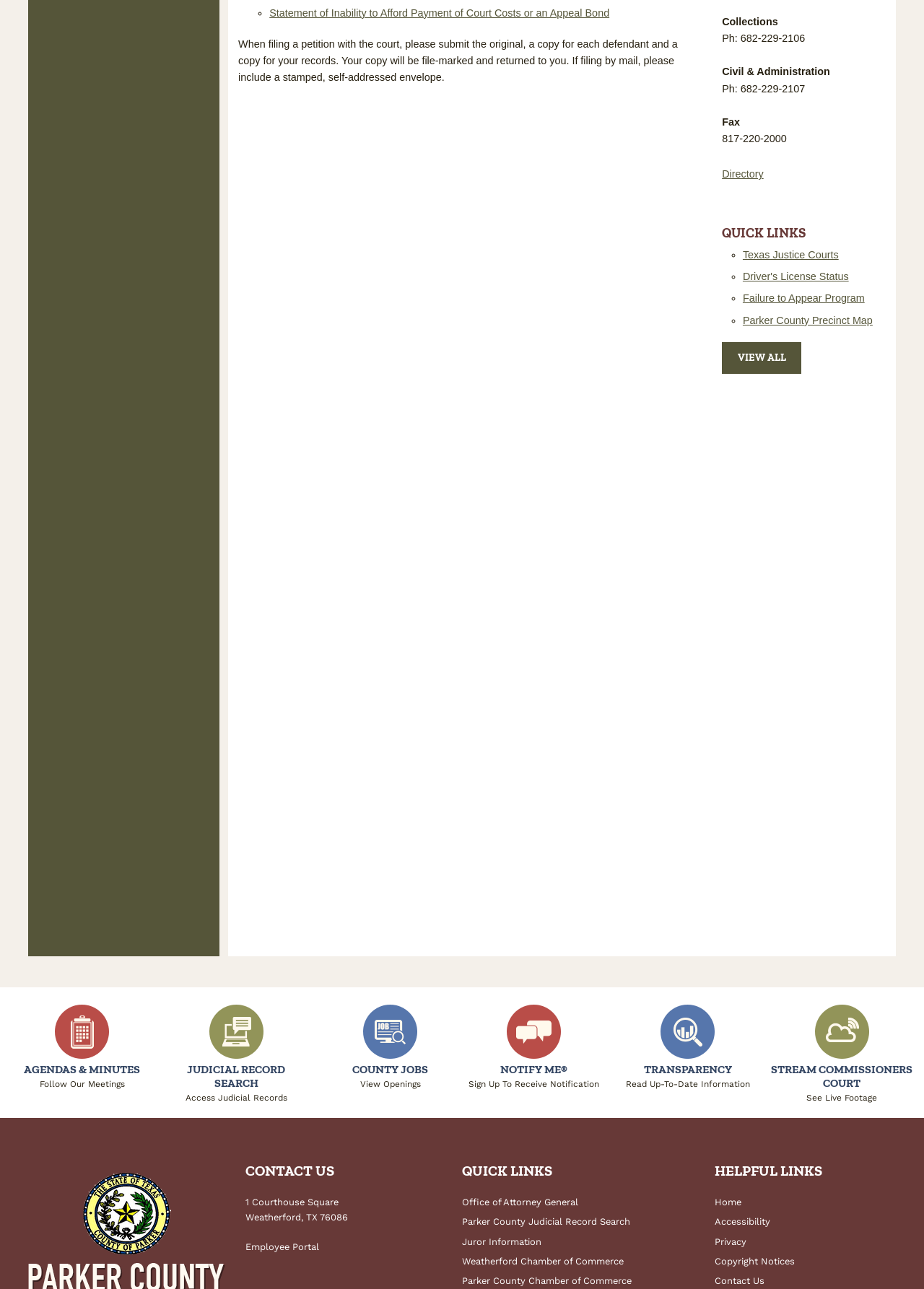Determine the bounding box coordinates of the clickable region to follow the instruction: "Check 'Case Report'".

None